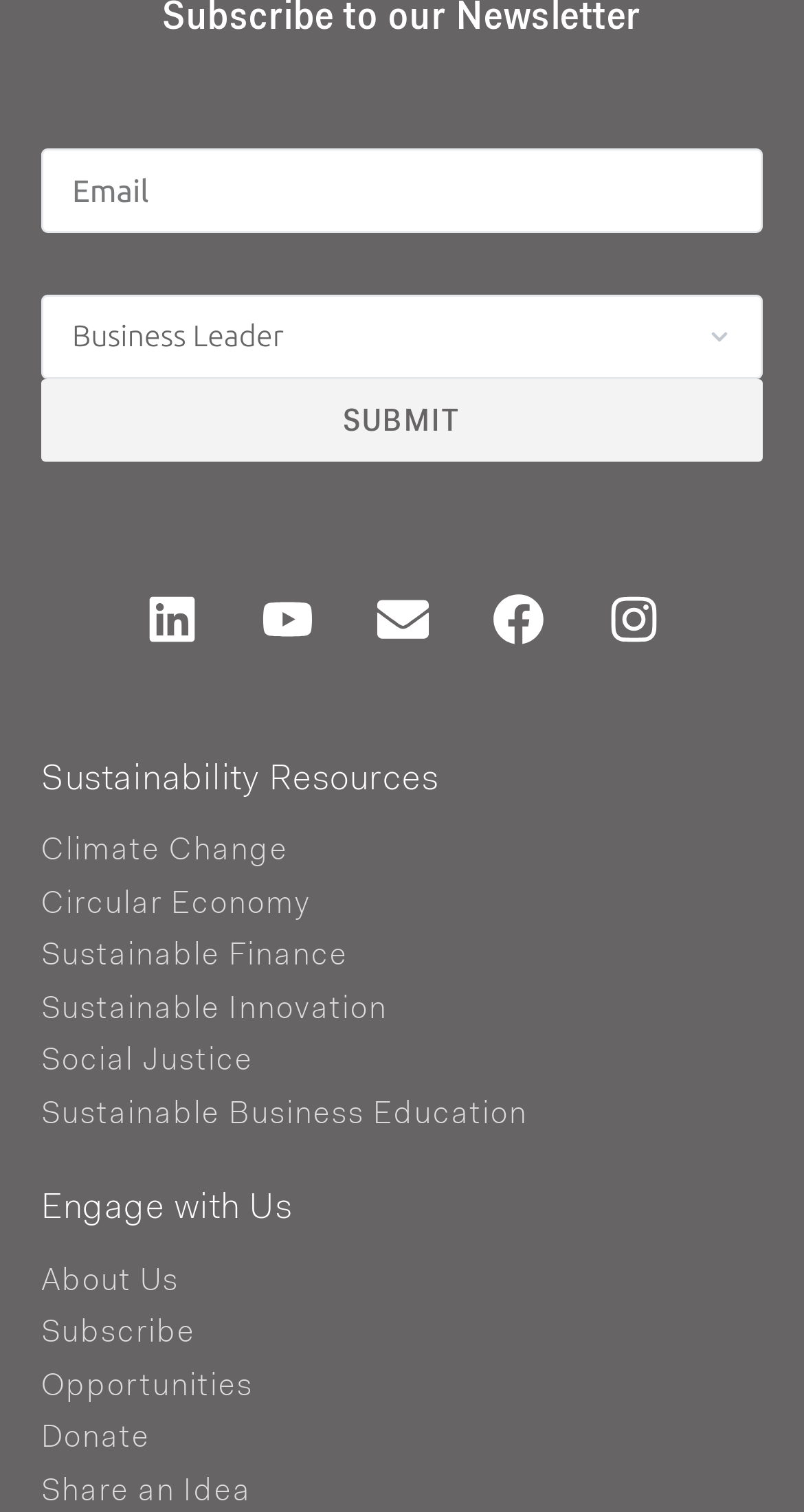Give a one-word or phrase response to the following question: What is the purpose of the 'You are...' combobox?

Selecting user type